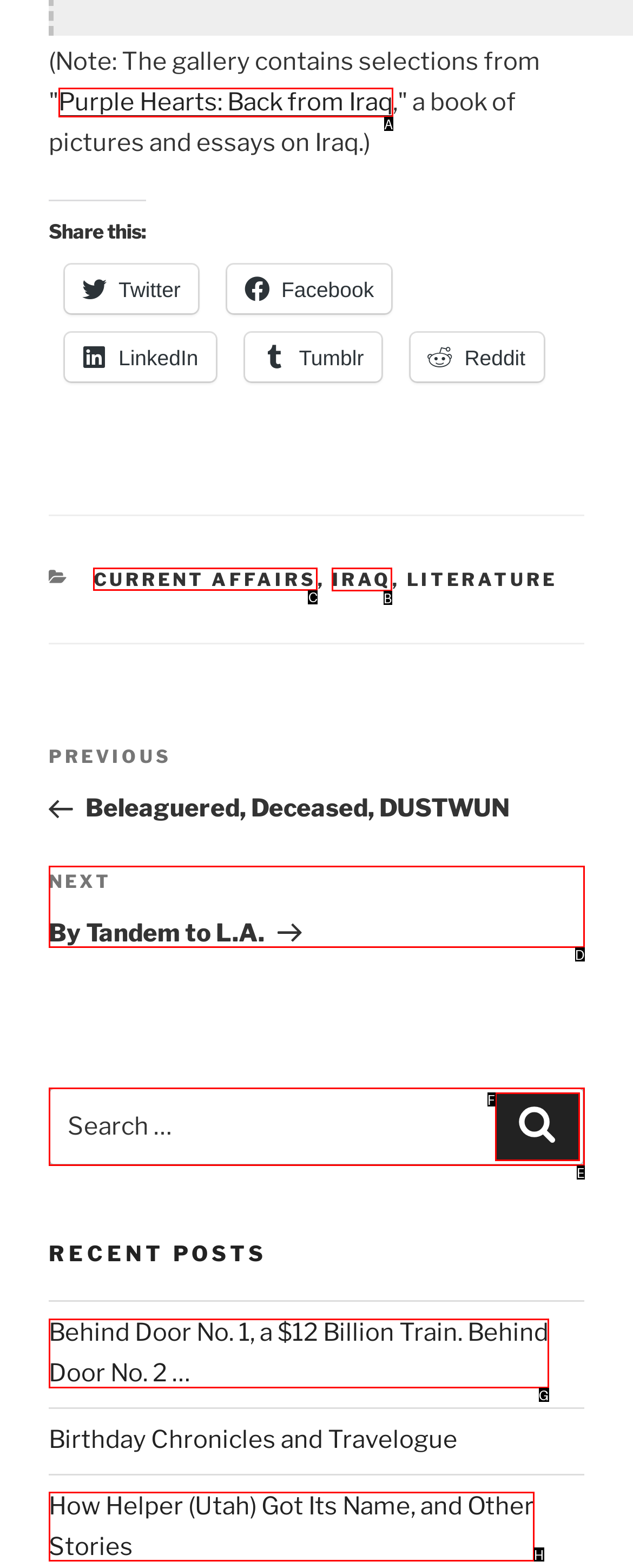Point out the letter of the HTML element you should click on to execute the task: Check LinkedIn profile
Reply with the letter from the given options.

None